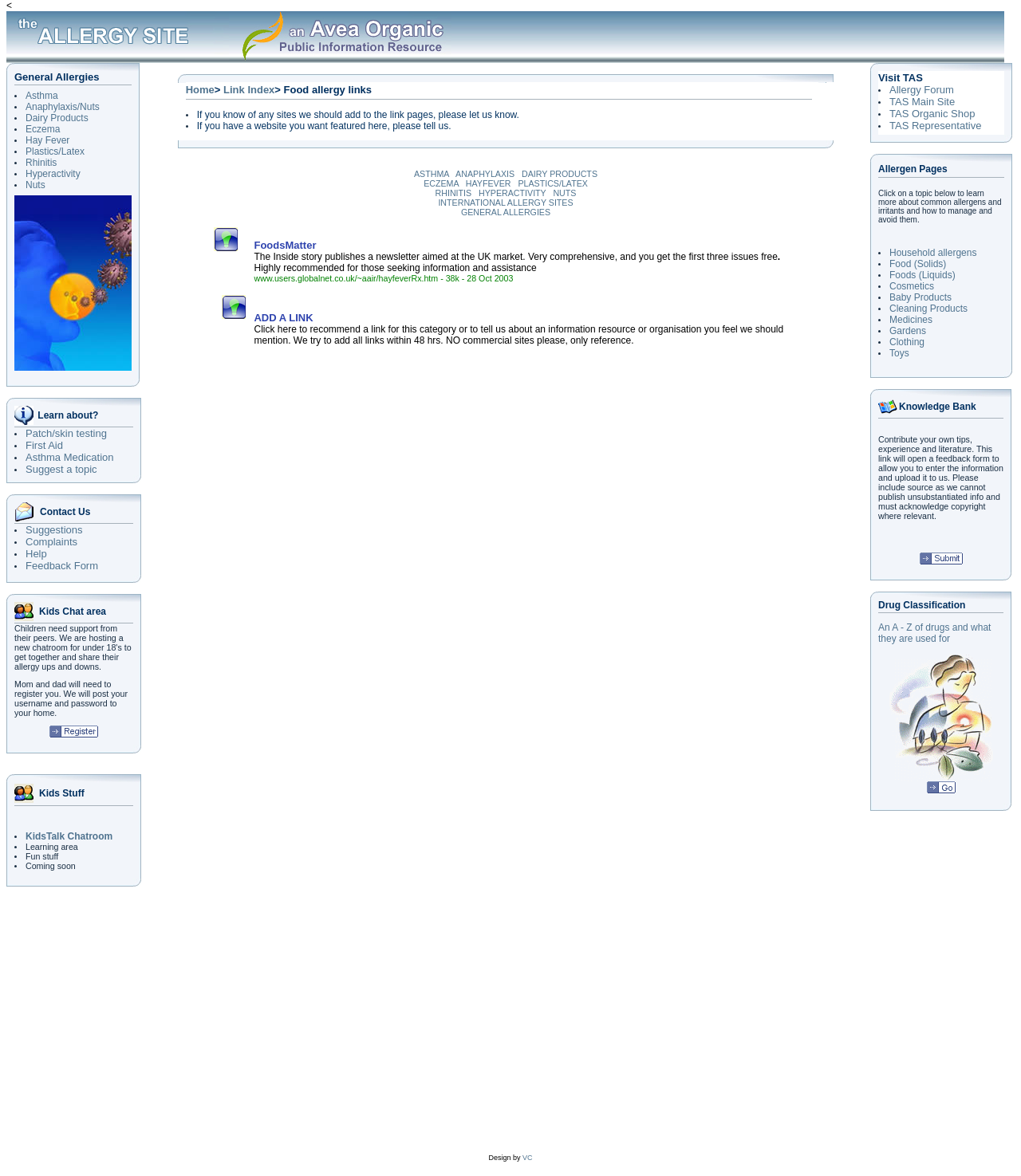How many images are in the first row of the table?
Please respond to the question with a detailed and thorough explanation.

The webpage has a table with multiple rows. The first row has two images, one with a bounding box of [0.006, 0.009, 0.224, 0.054] and another with a bounding box of [0.224, 0.009, 0.442, 0.054].